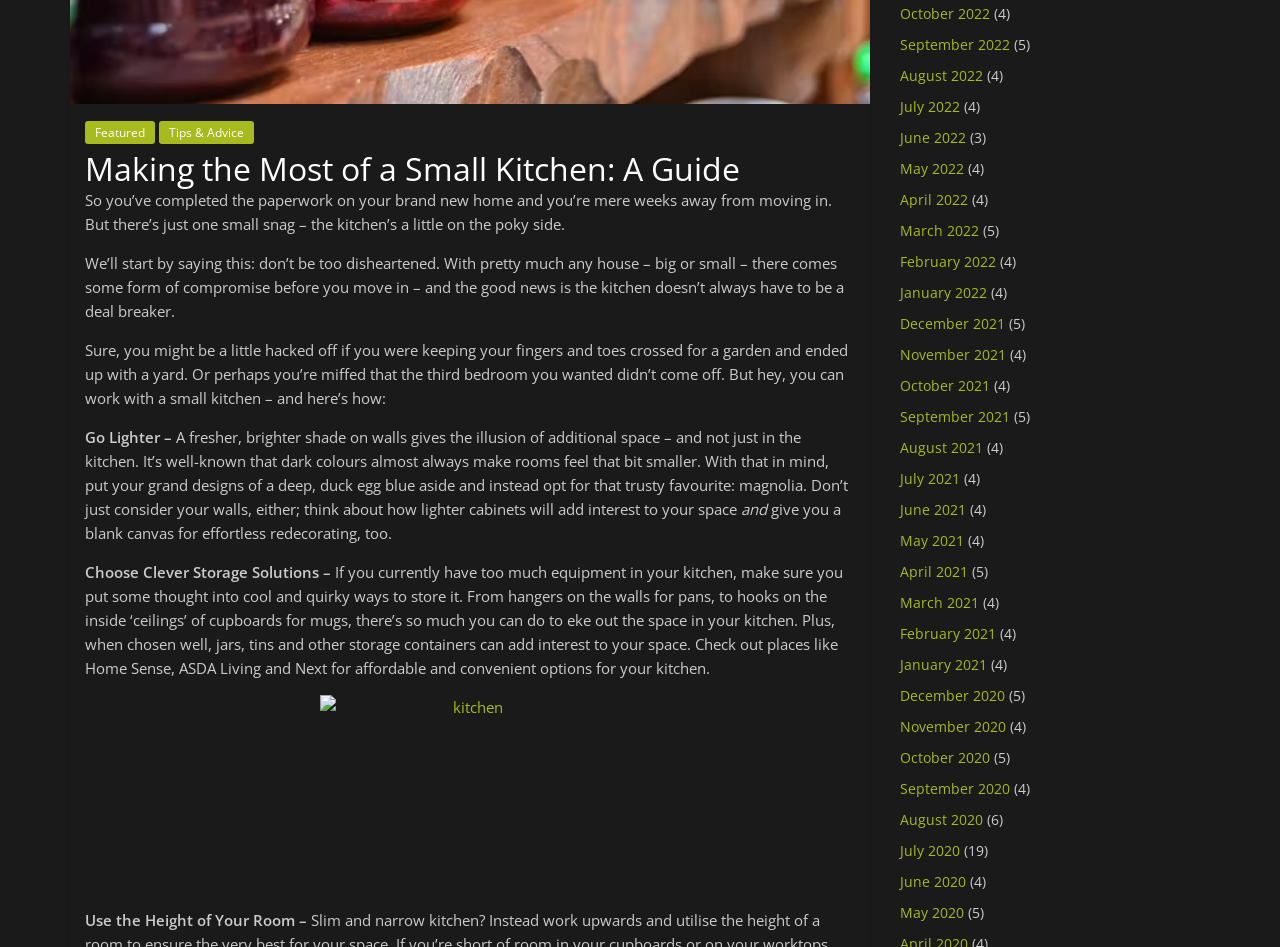Provide the bounding box coordinates in the format (top-left x, top-left y, bottom-right x, bottom-right y). All values are floating point numbers between 0 and 1. Determine the bounding box coordinate of the UI element described as: Tips & Advice

[0.124, 0.128, 0.198, 0.152]